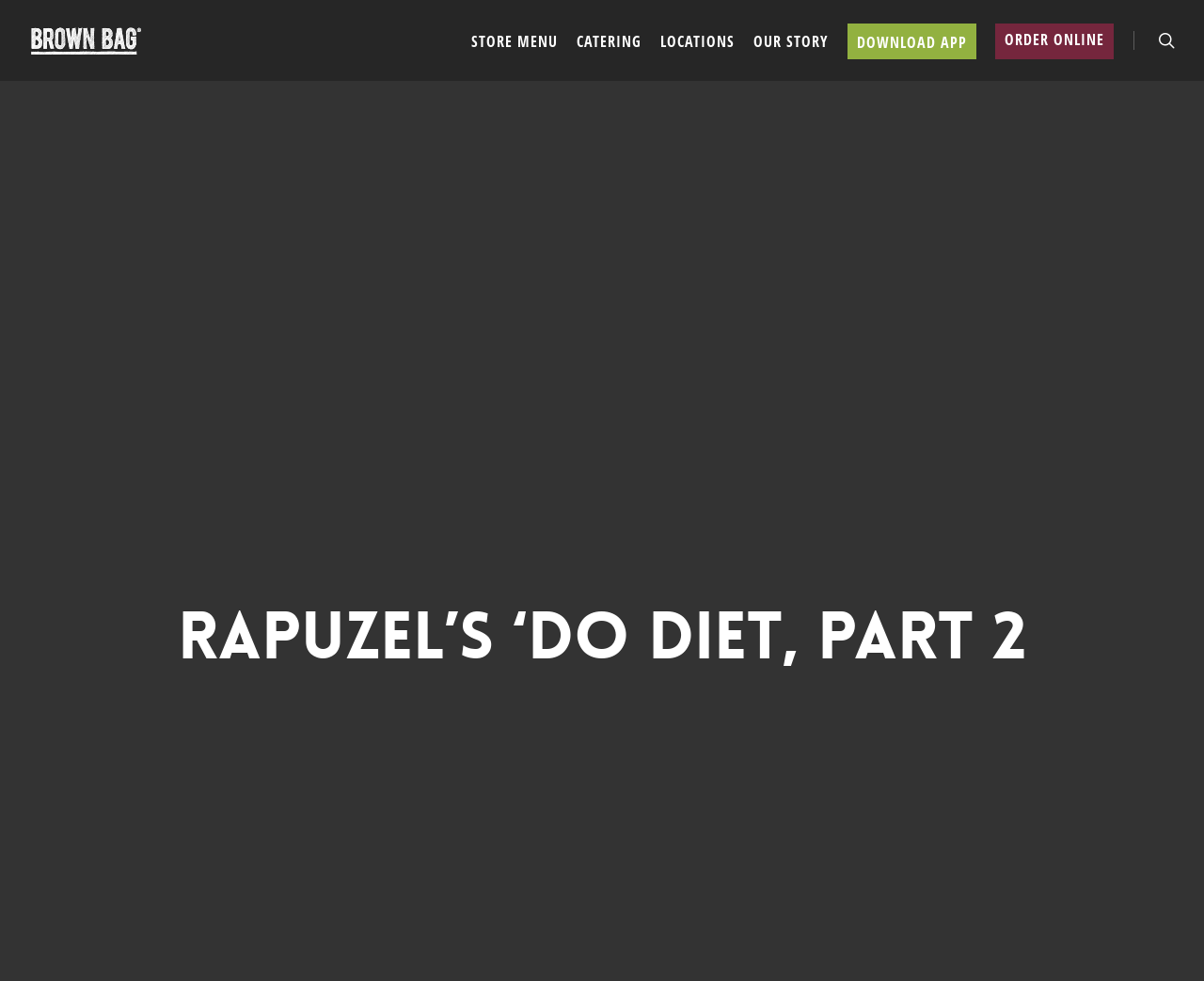Specify the bounding box coordinates of the element's area that should be clicked to execute the given instruction: "Click on 'Added a new image'". The coordinates should be four float numbers between 0 and 1, i.e., [left, top, right, bottom].

None